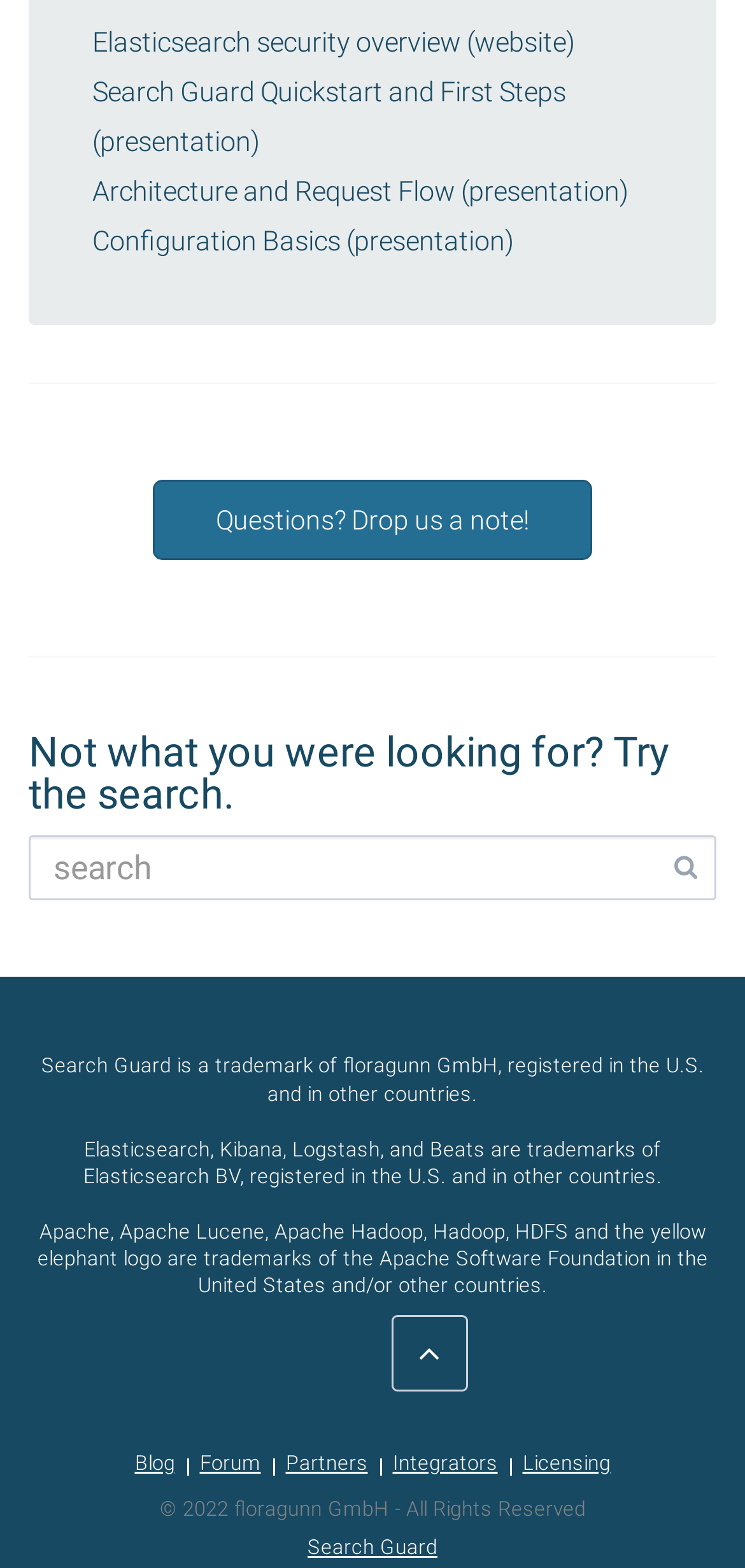Specify the bounding box coordinates of the area to click in order to follow the given instruction: "Visit the blog."

[0.181, 0.925, 0.235, 0.941]